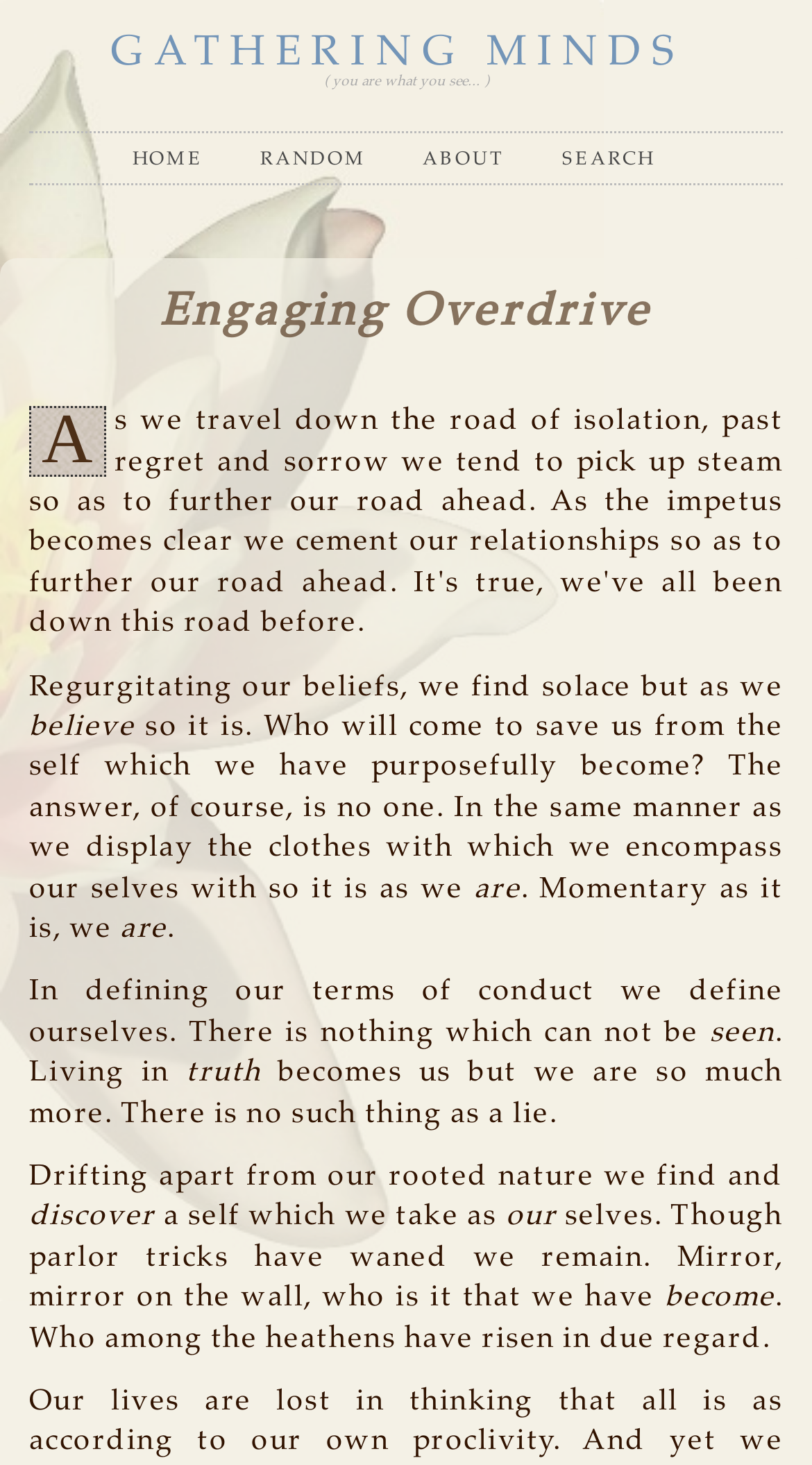Analyze the image and answer the question with as much detail as possible: 
What is the last word of the last sentence on the webpage?

I looked at the last sentence on the webpage, which is 'Who among the heathens have risen in due regard.' and found that the last word is 'regard'.